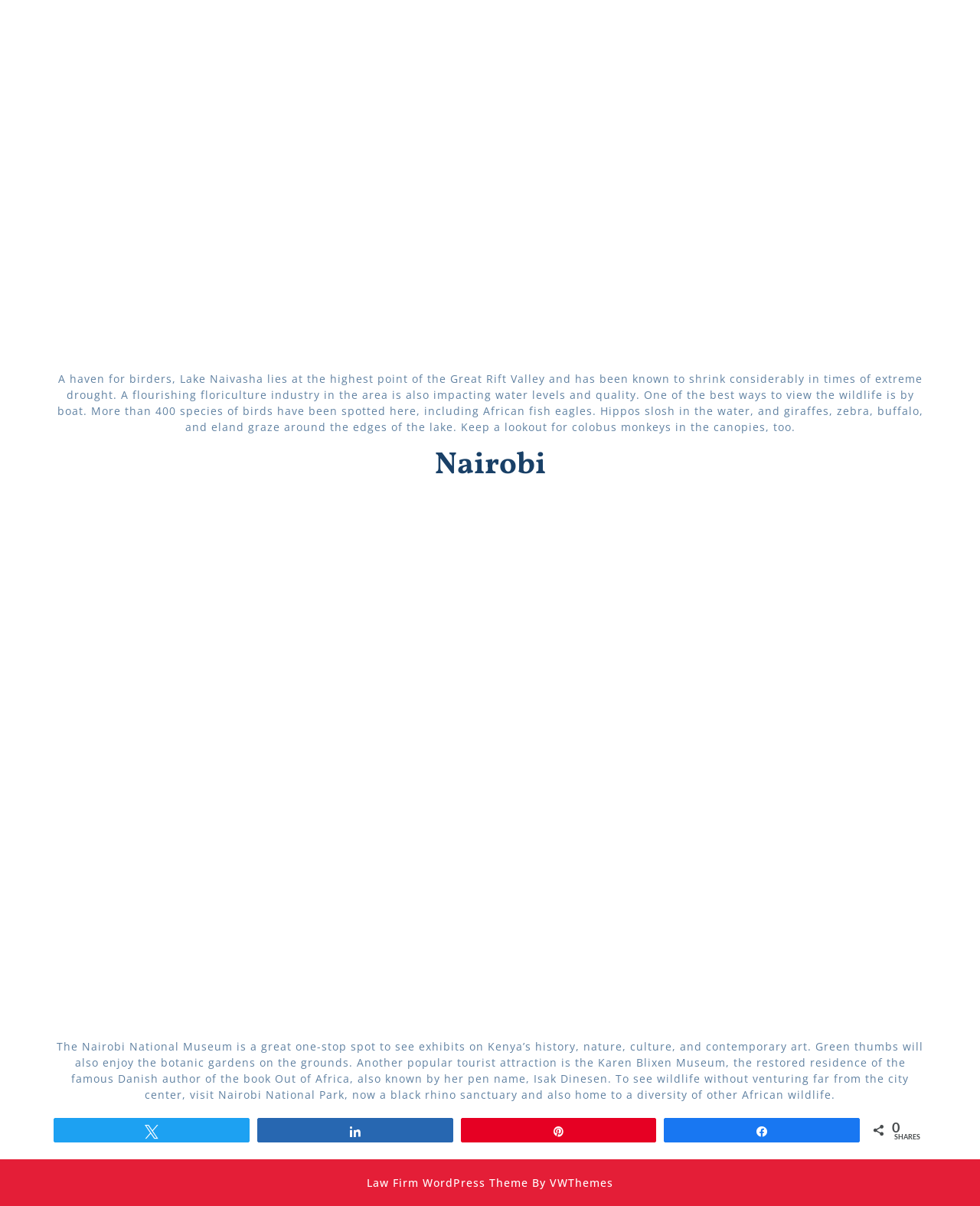What is the name of the famous author mentioned in the text?
Answer the question with a single word or phrase, referring to the image.

Karen Blixen